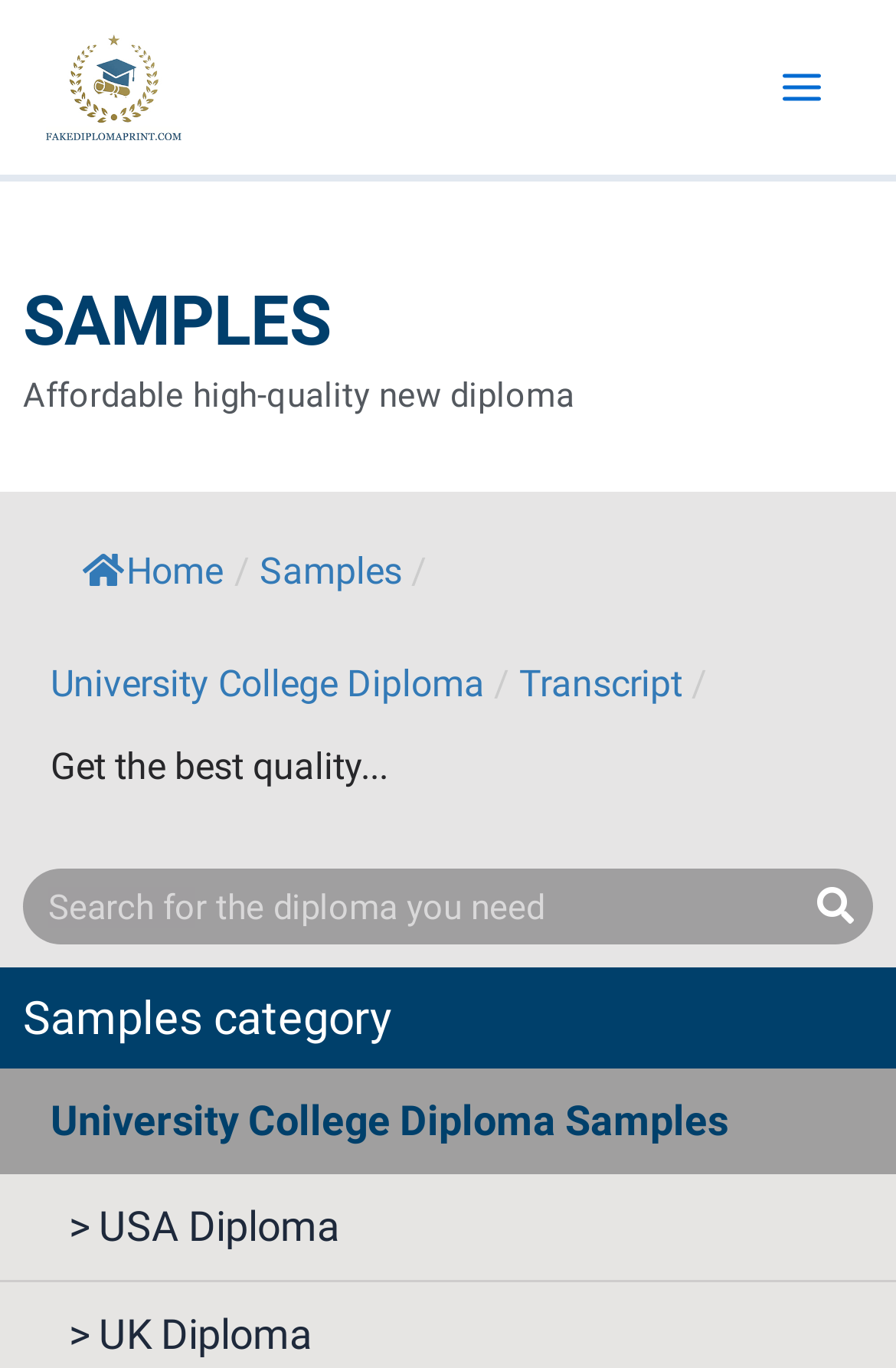Find the bounding box coordinates of the UI element according to this description: "University College Diploma Samples".

[0.0, 0.781, 1.0, 0.859]